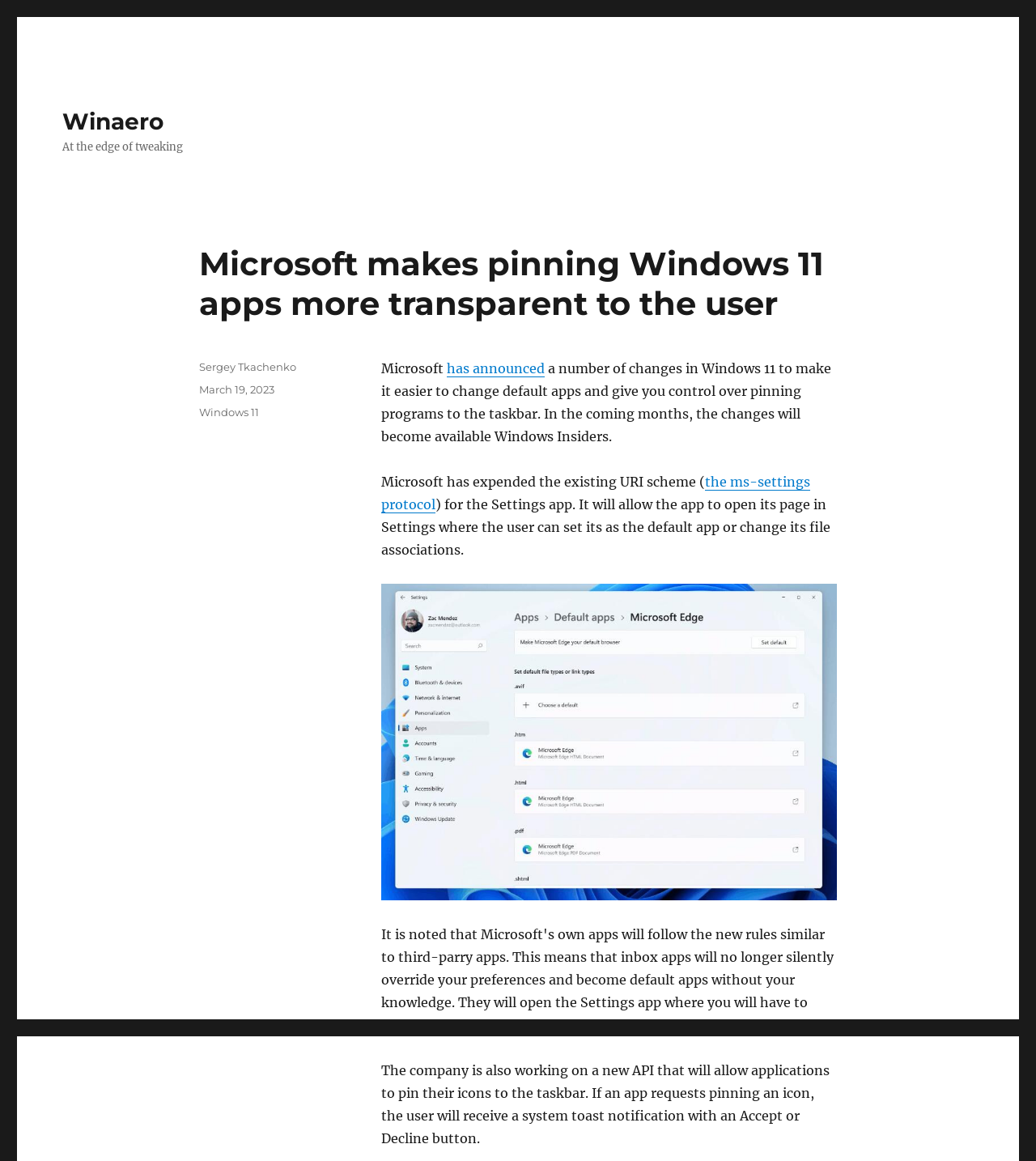Using the description: "has announced", identify the bounding box of the corresponding UI element in the screenshot.

[0.431, 0.31, 0.526, 0.324]